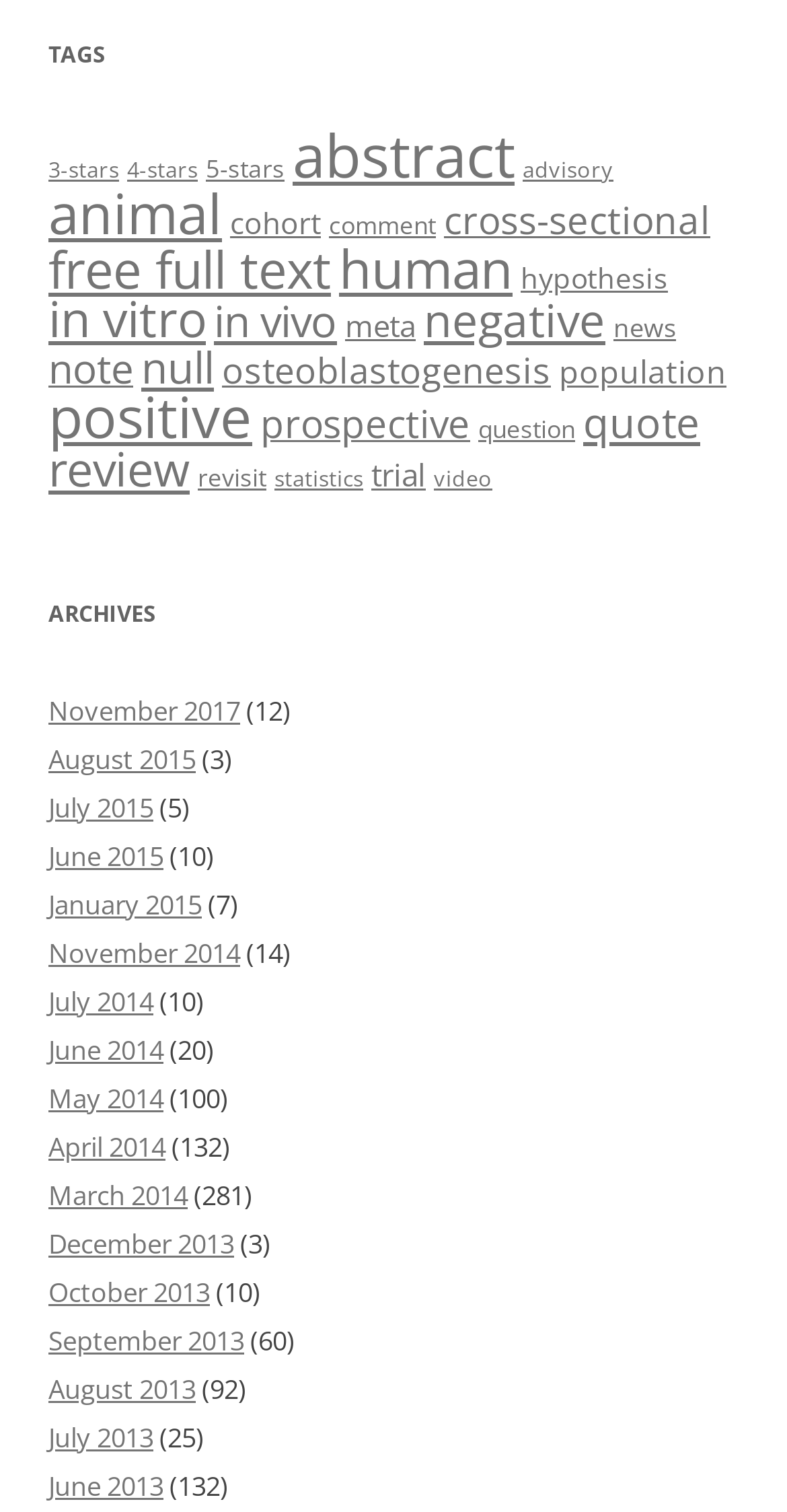Determine the bounding box coordinates of the region to click in order to accomplish the following instruction: "click API link". Provide the coordinates as four float numbers between 0 and 1, specifically [left, top, right, bottom].

None